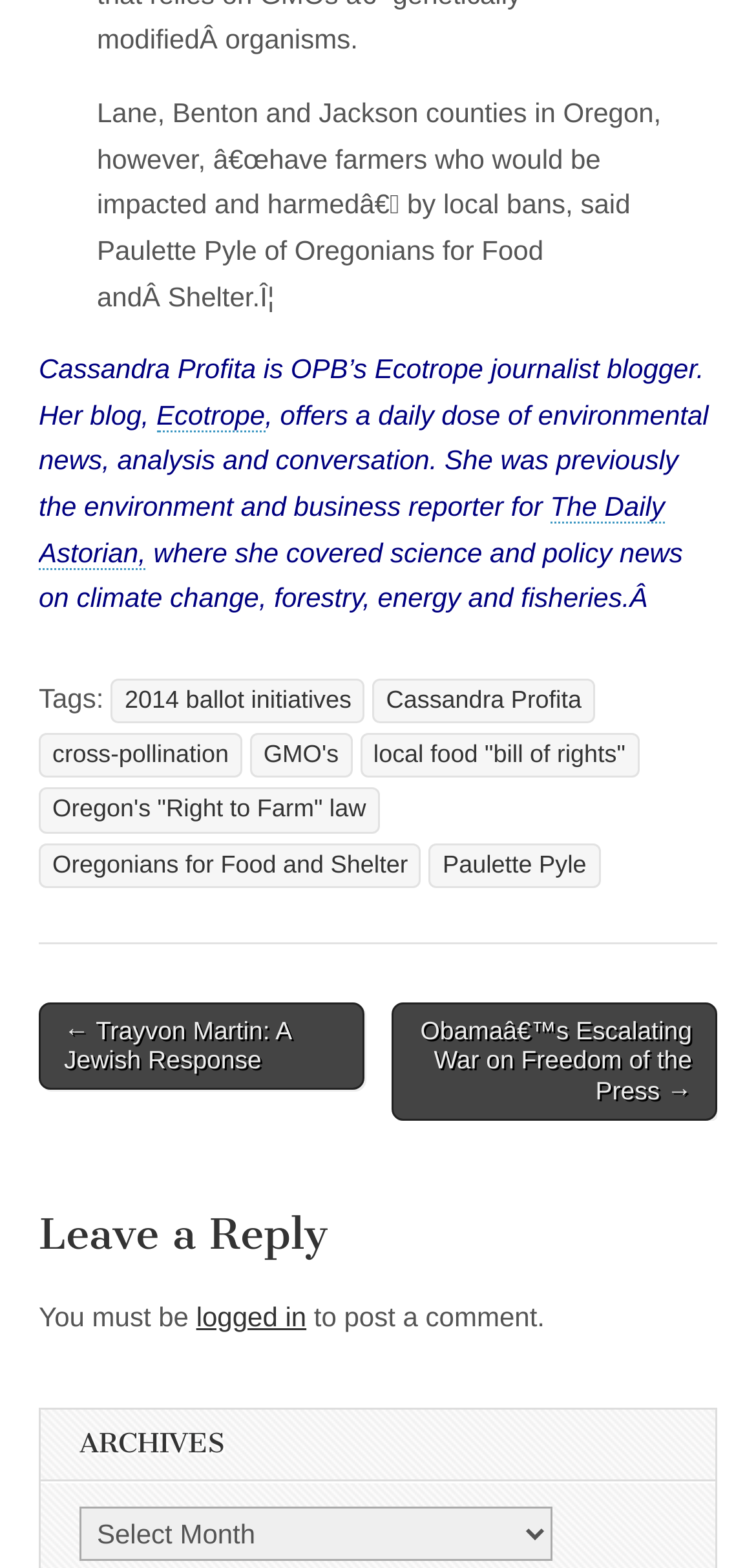Find the bounding box coordinates of the UI element according to this description: "The Story of an Hour".

None